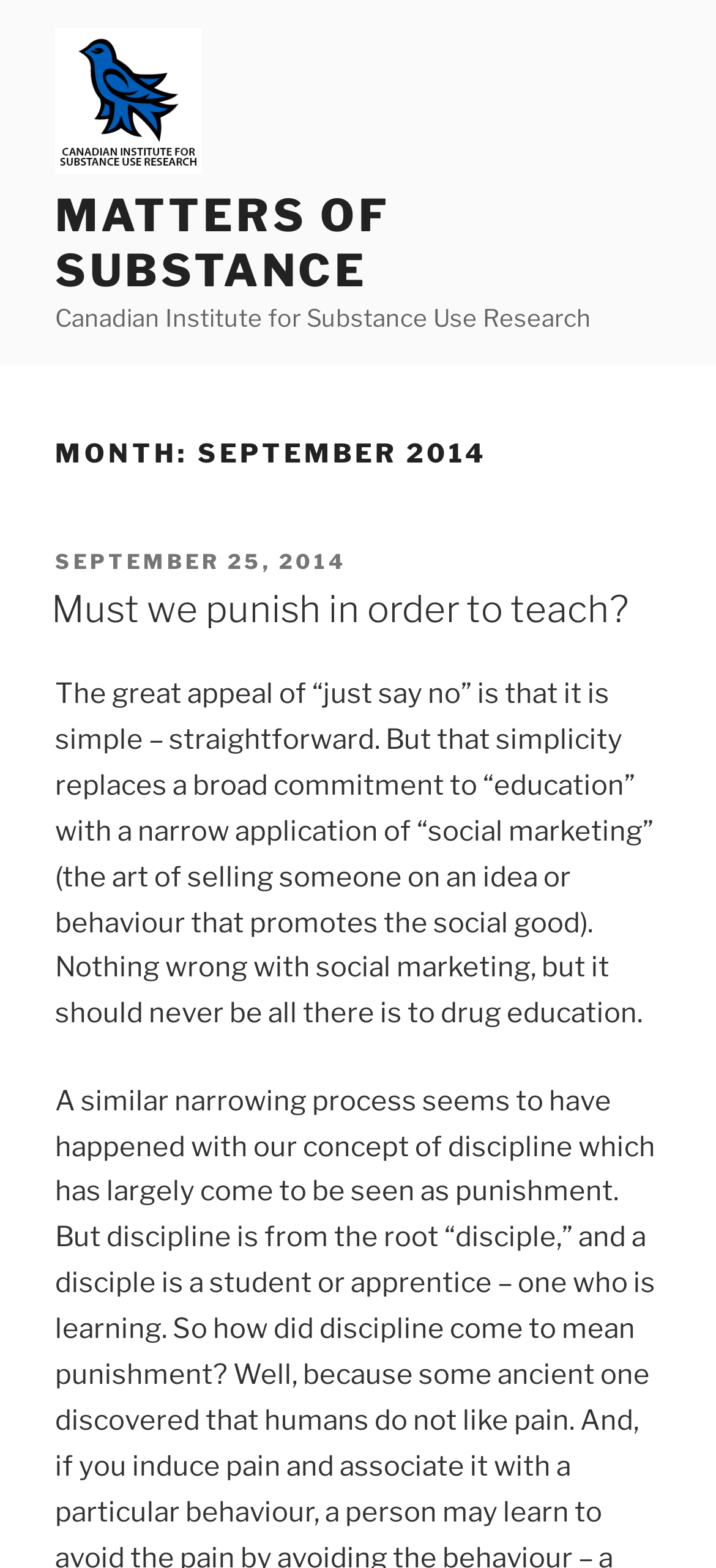What is the name of the institute?
Refer to the image and answer the question using a single word or phrase.

Canadian Institute for Substance Use Research